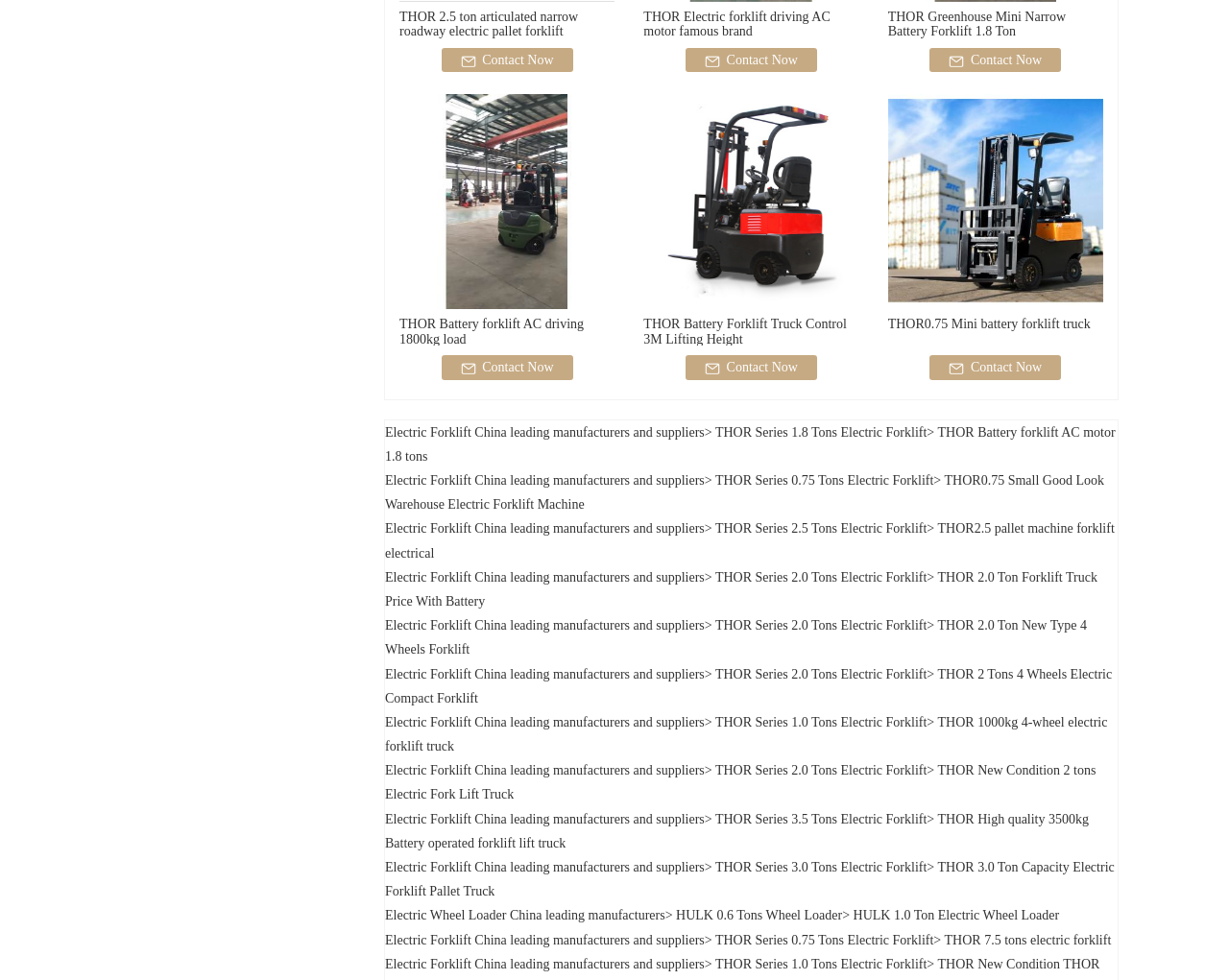Please provide a brief answer to the question using only one word or phrase: 
What is the lifting height of the THOR Battery Forklift Truck Control?

3M